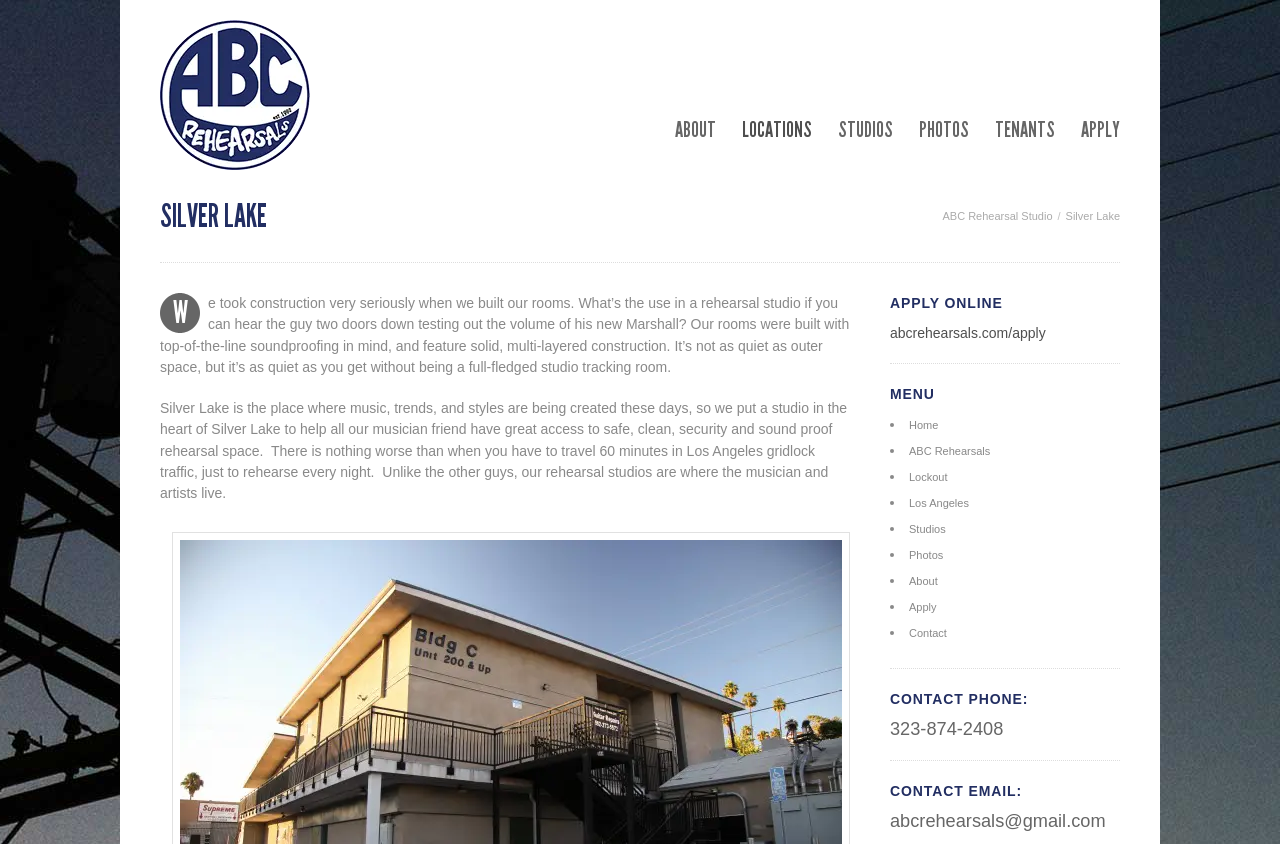Give a one-word or one-phrase response to the question: 
How many links are there in the menu?

9